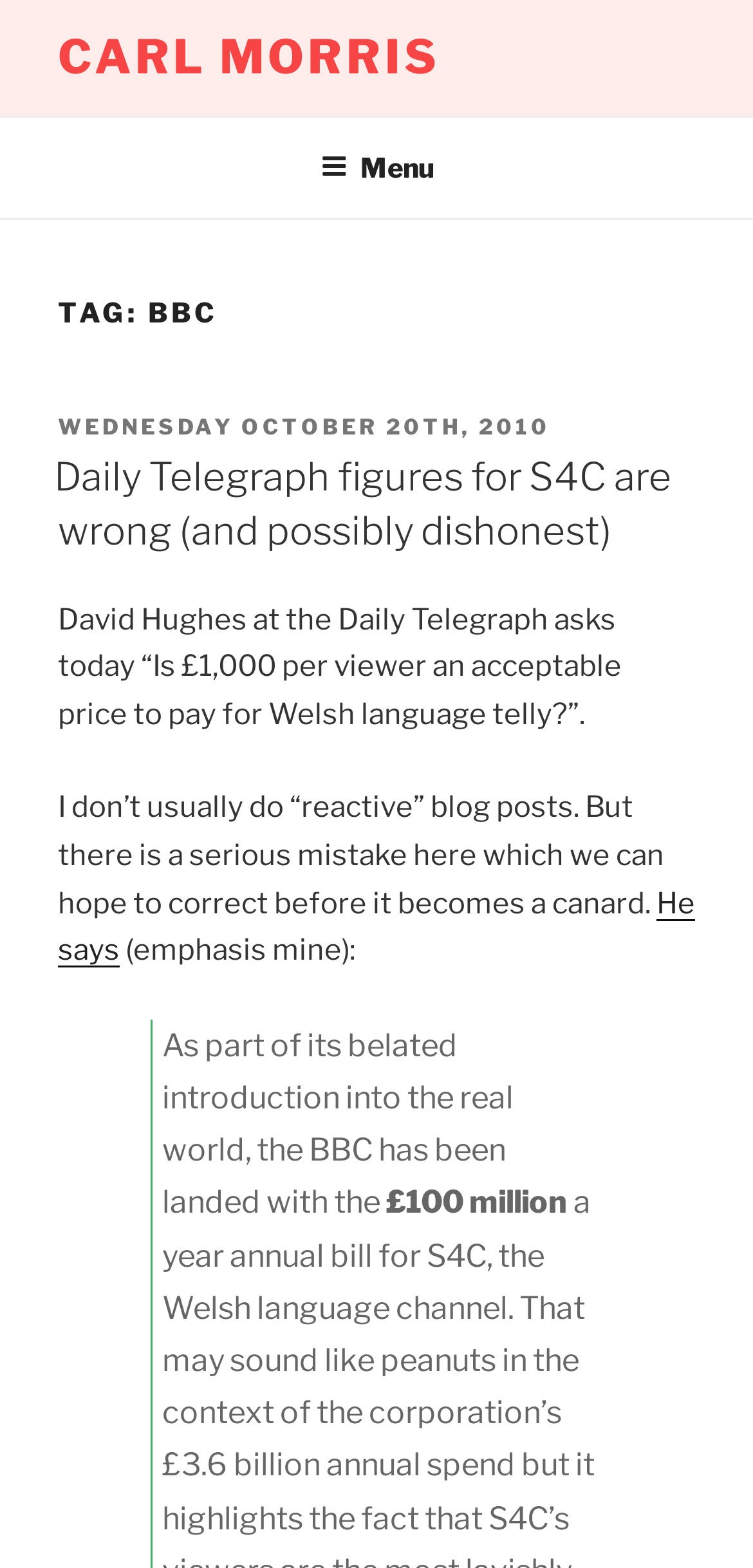What is the amount mentioned in the post?
Based on the image, answer the question in a detailed manner.

The amount '£100 million' is mentioned in the text as part of a sentence discussing the BBC's introduction into the real world.